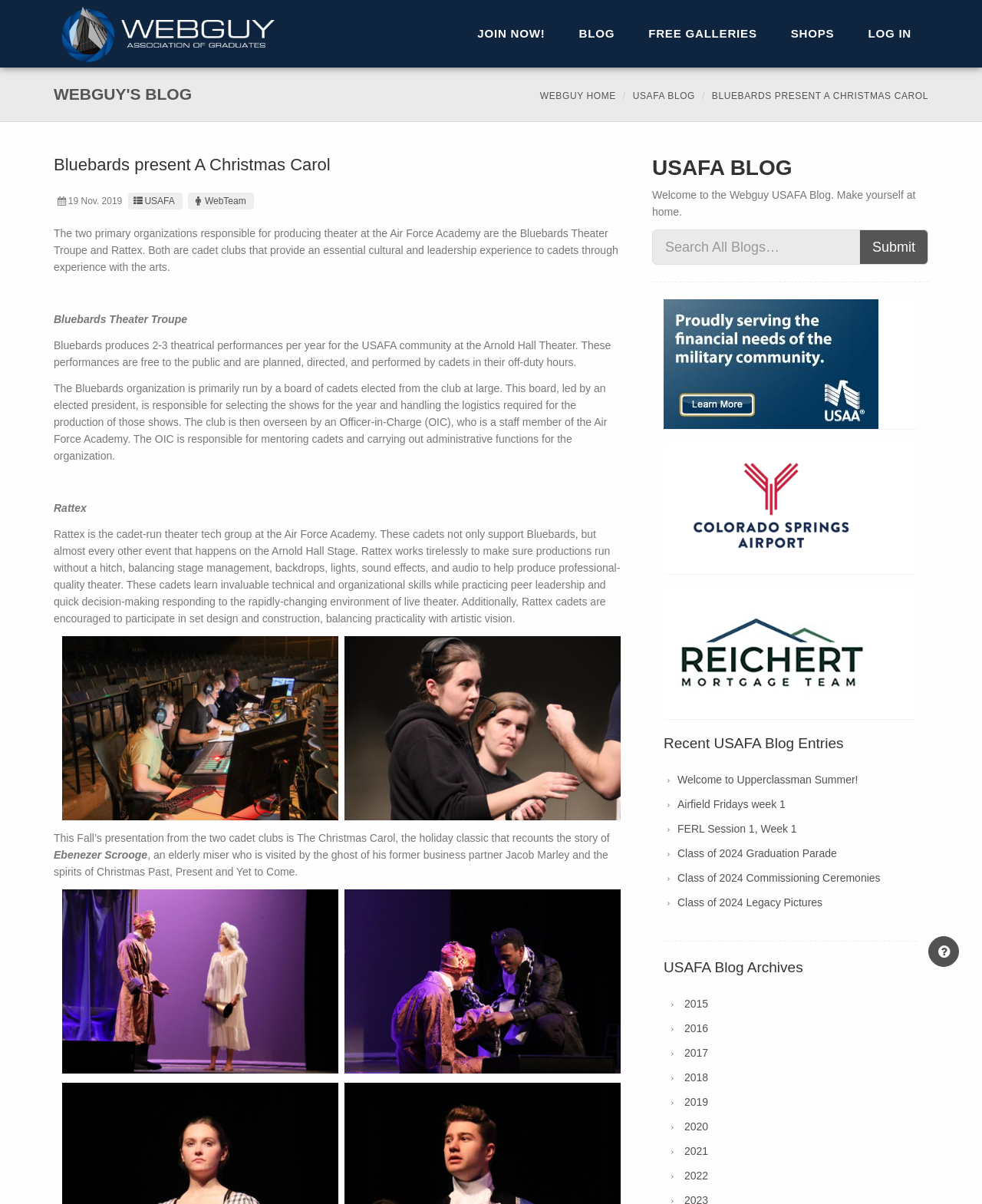Please determine the bounding box coordinates of the section I need to click to accomplish this instruction: "Search All Blogs…".

[0.664, 0.191, 0.876, 0.22]